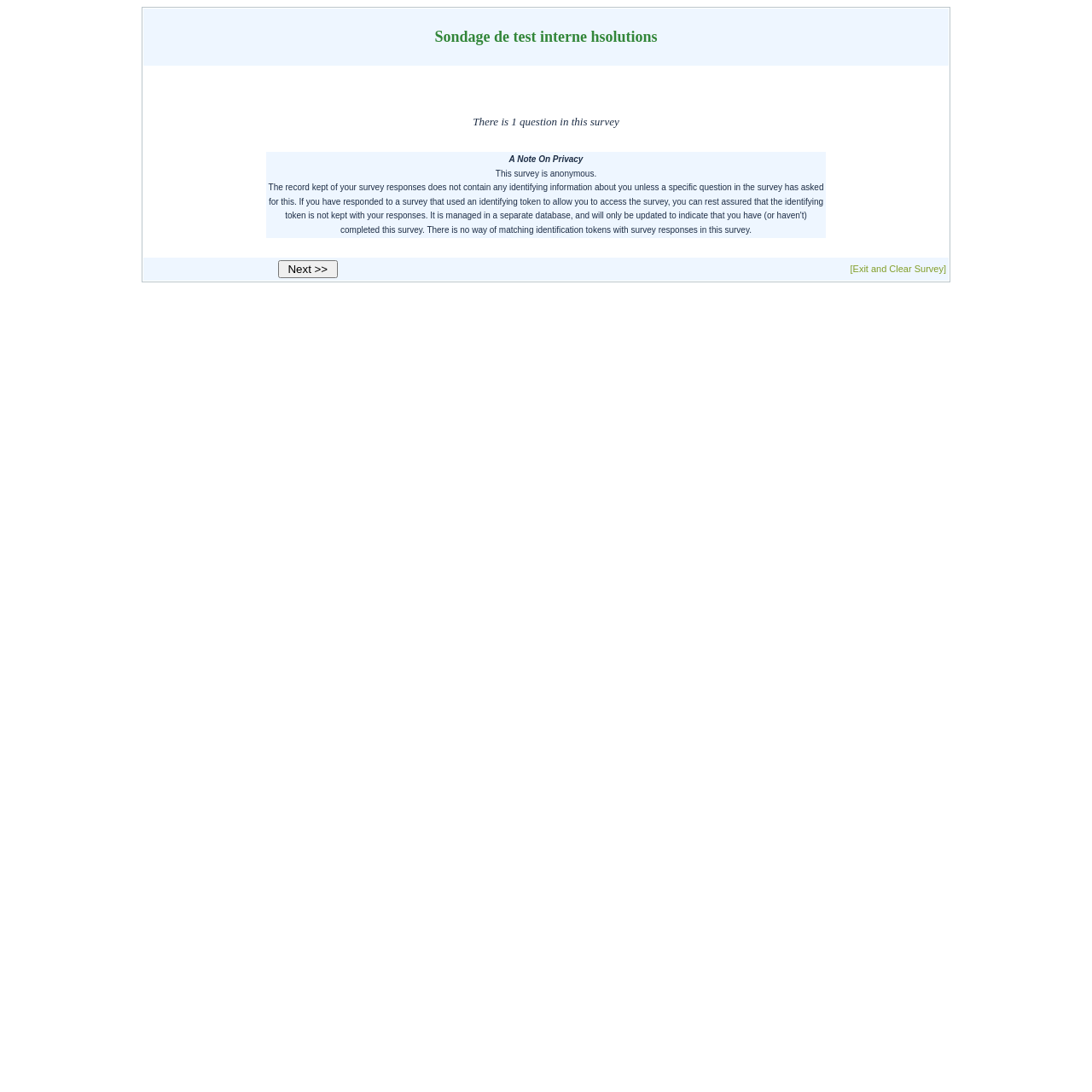Please answer the following question using a single word or phrase: 
What happens when the 'Exit and Clear Survey' link is clicked?

Survey responses are cleared